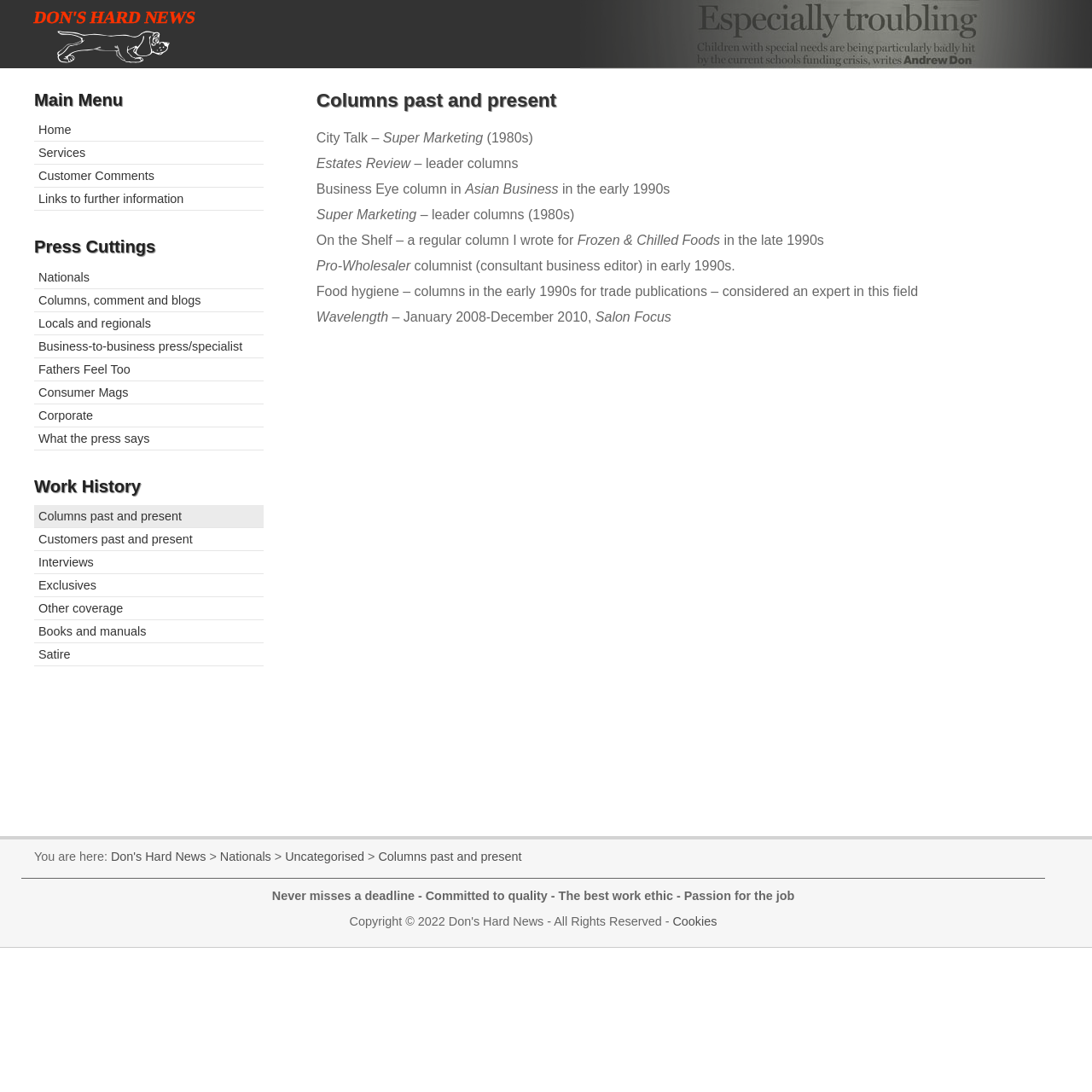Please find the bounding box coordinates in the format (top-left x, top-left y, bottom-right x, bottom-right y) for the given element description. Ensure the coordinates are floating point numbers between 0 and 1. Description: What the press says

[0.035, 0.395, 0.137, 0.408]